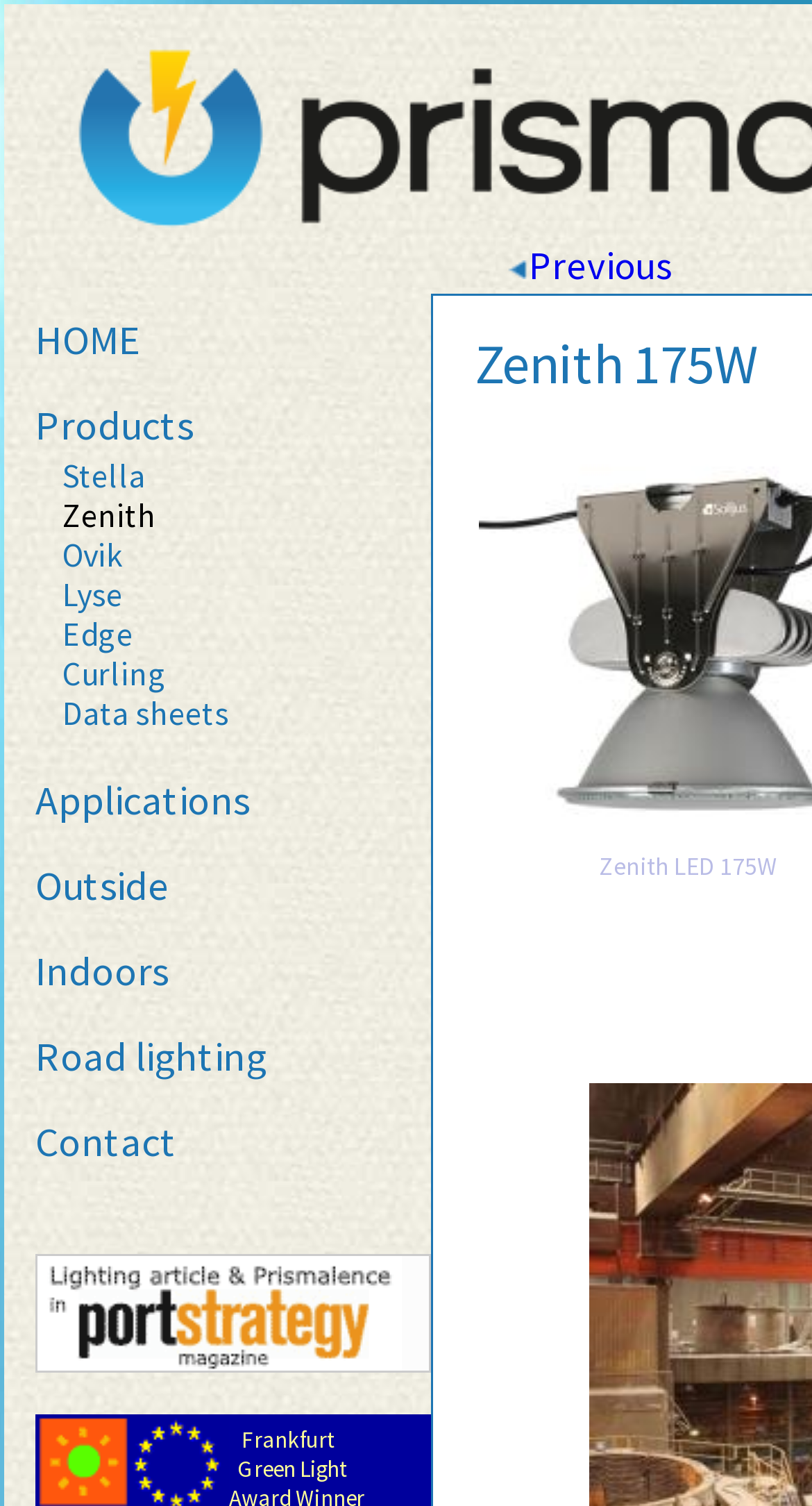Determine the bounding box coordinates for the region that must be clicked to execute the following instruction: "Click on HOME".

[0.044, 0.202, 0.505, 0.249]